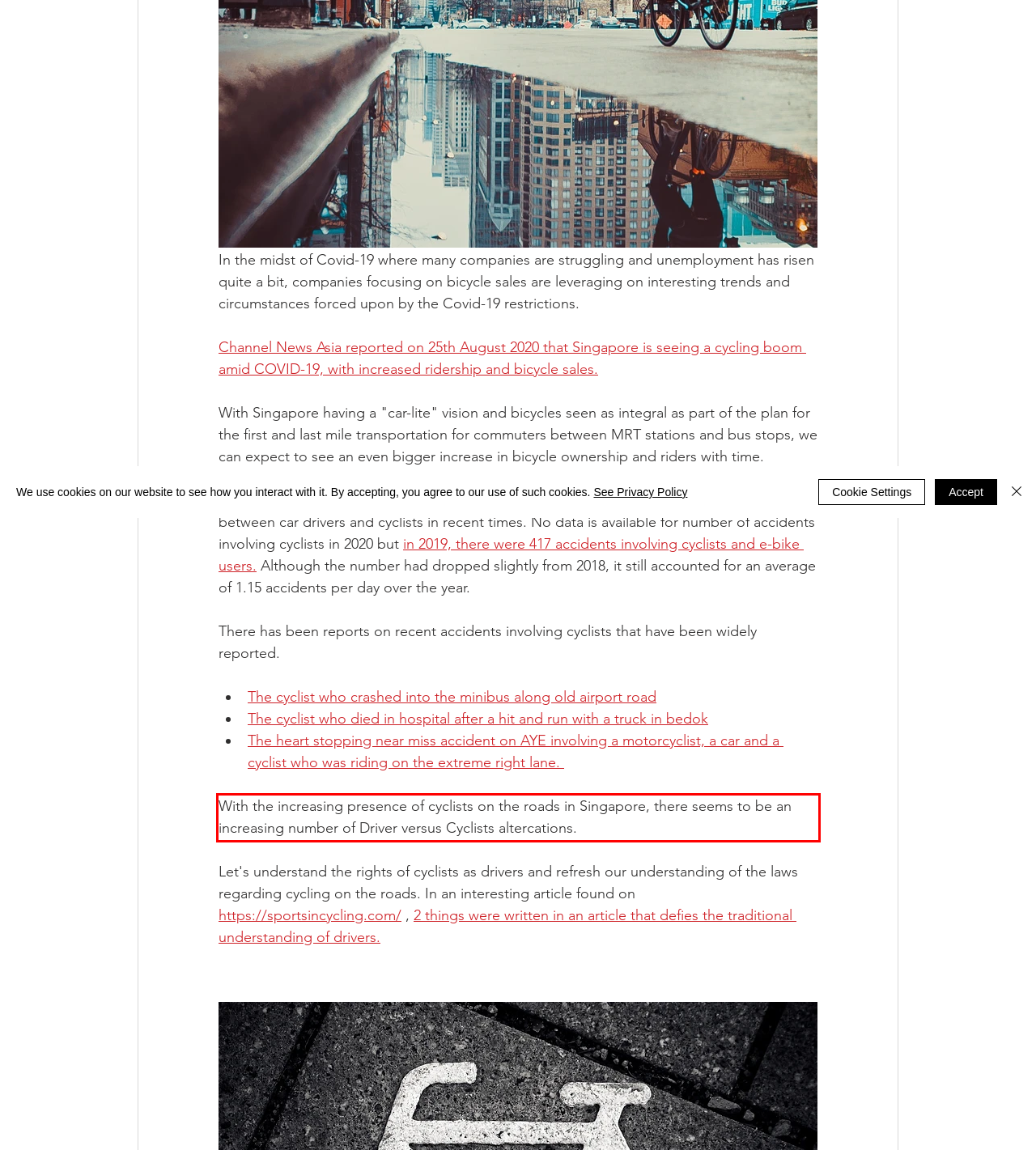Given the screenshot of the webpage, identify the red bounding box, and recognize the text content inside that red bounding box.

With the increasing presence of cyclists on the roads in Singapore, there seems to be an increasing number of Driver versus Cyclists altercations.